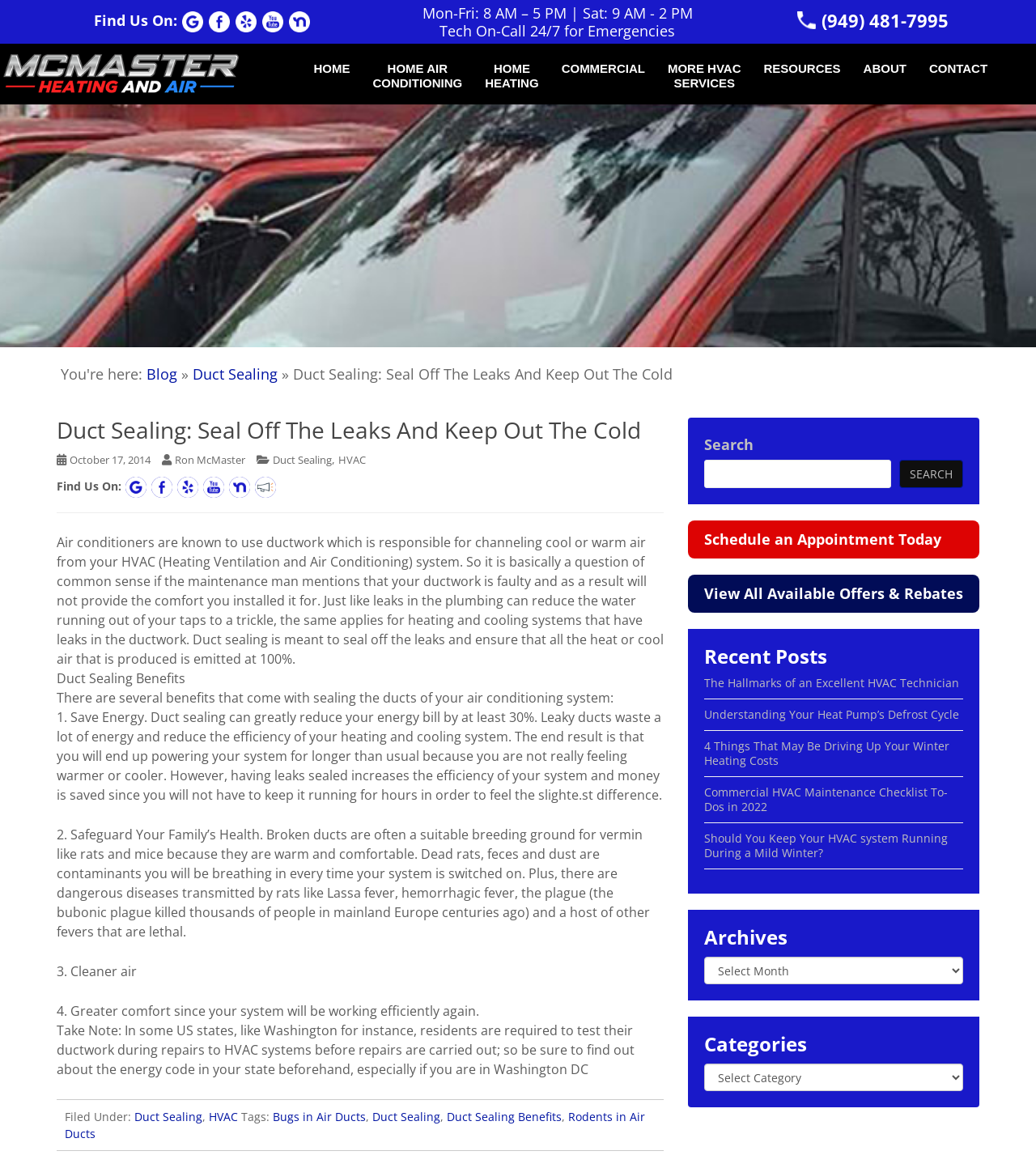What is the benefit of duct sealing?
Please respond to the question thoroughly and include all relevant details.

I found the benefit of duct sealing by reading the article, which says 'Duct sealing can greatly reduce your energy bill by at least 30%'. This sentence implies that one of the benefits of duct sealing is to save energy.